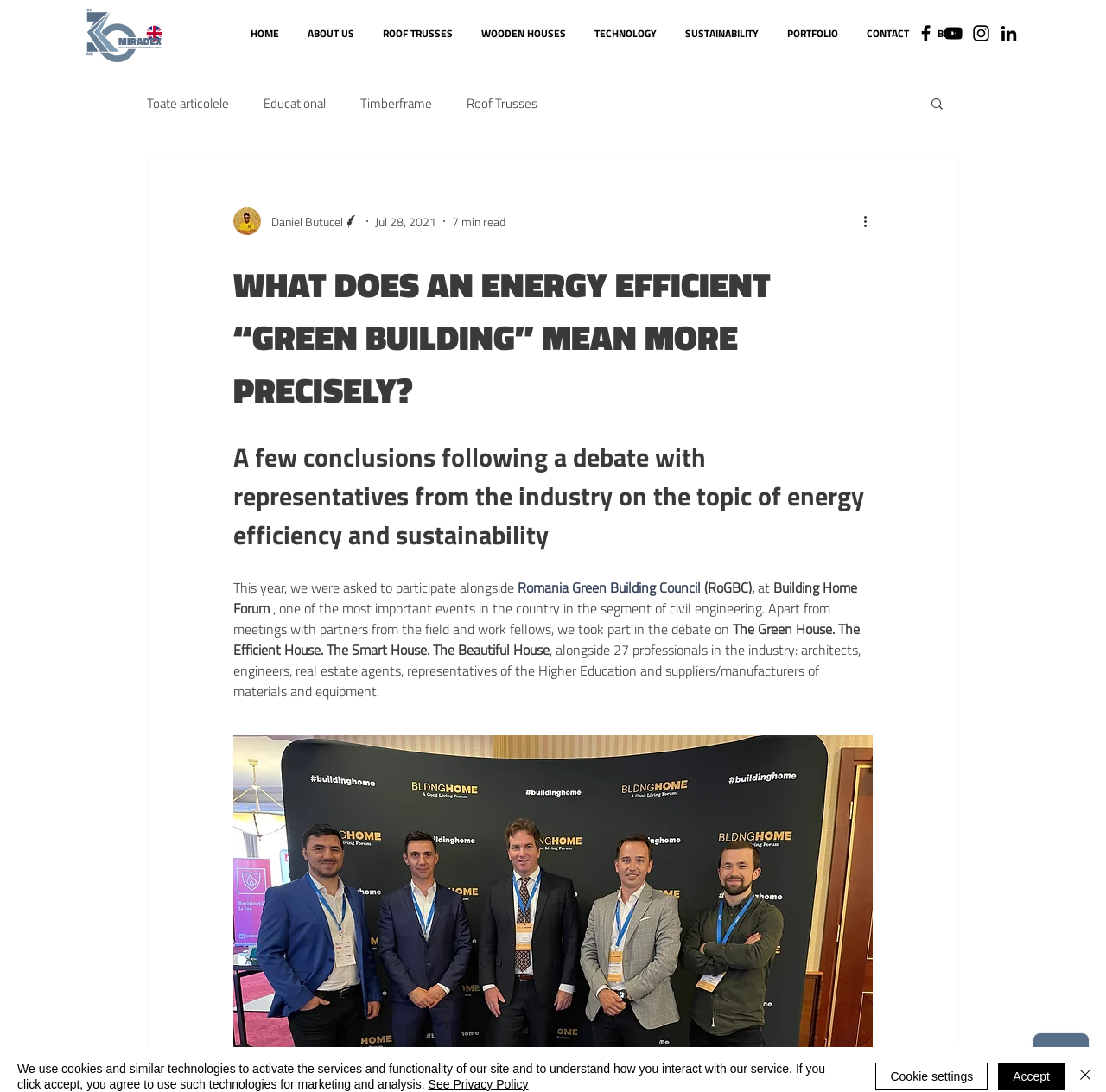Please determine the heading text of this webpage.

WHAT DOES AN ENERGY EFFICIENT “GREEN BUILDING” MEAN MORE PRECISELY?